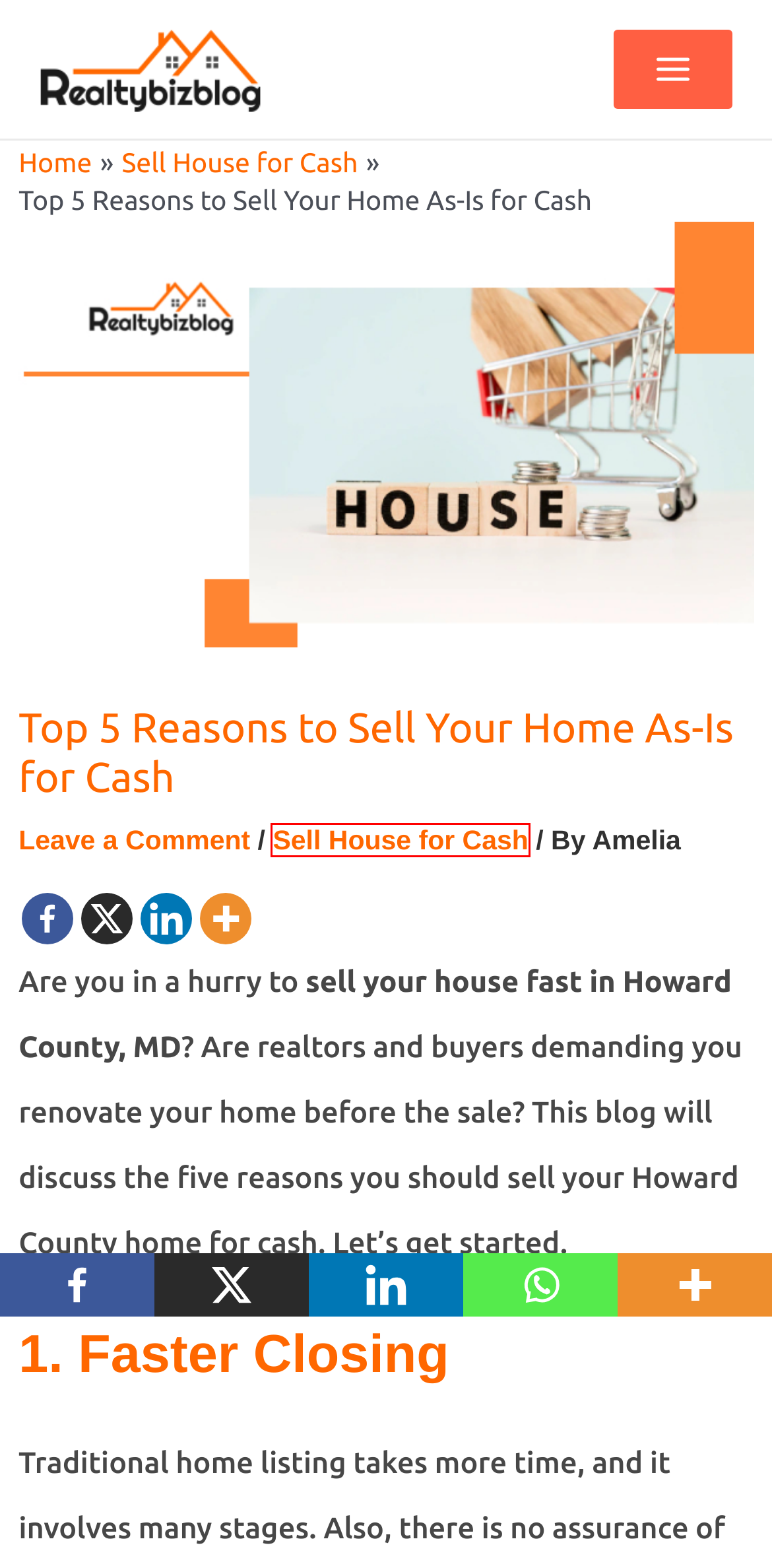Observe the screenshot of a webpage with a red bounding box around an element. Identify the webpage description that best fits the new page after the element inside the bounding box is clicked. The candidates are:
A. Finance Archives - Realtybizblog
B. August 2022 - Realtybizblog
C. September 2023 - Realtybizblog
D. January 2024 - Realtybizblog
E. Sell Your House Fast Milwaukee Archives - Realtybizblog
F. Tips To Become A Real Estate Investor In Your Twenties
G. Sell House for Cash Archives - Realtybizblog
H. sell house fast in Charlotte Archives - Realtybizblog

G